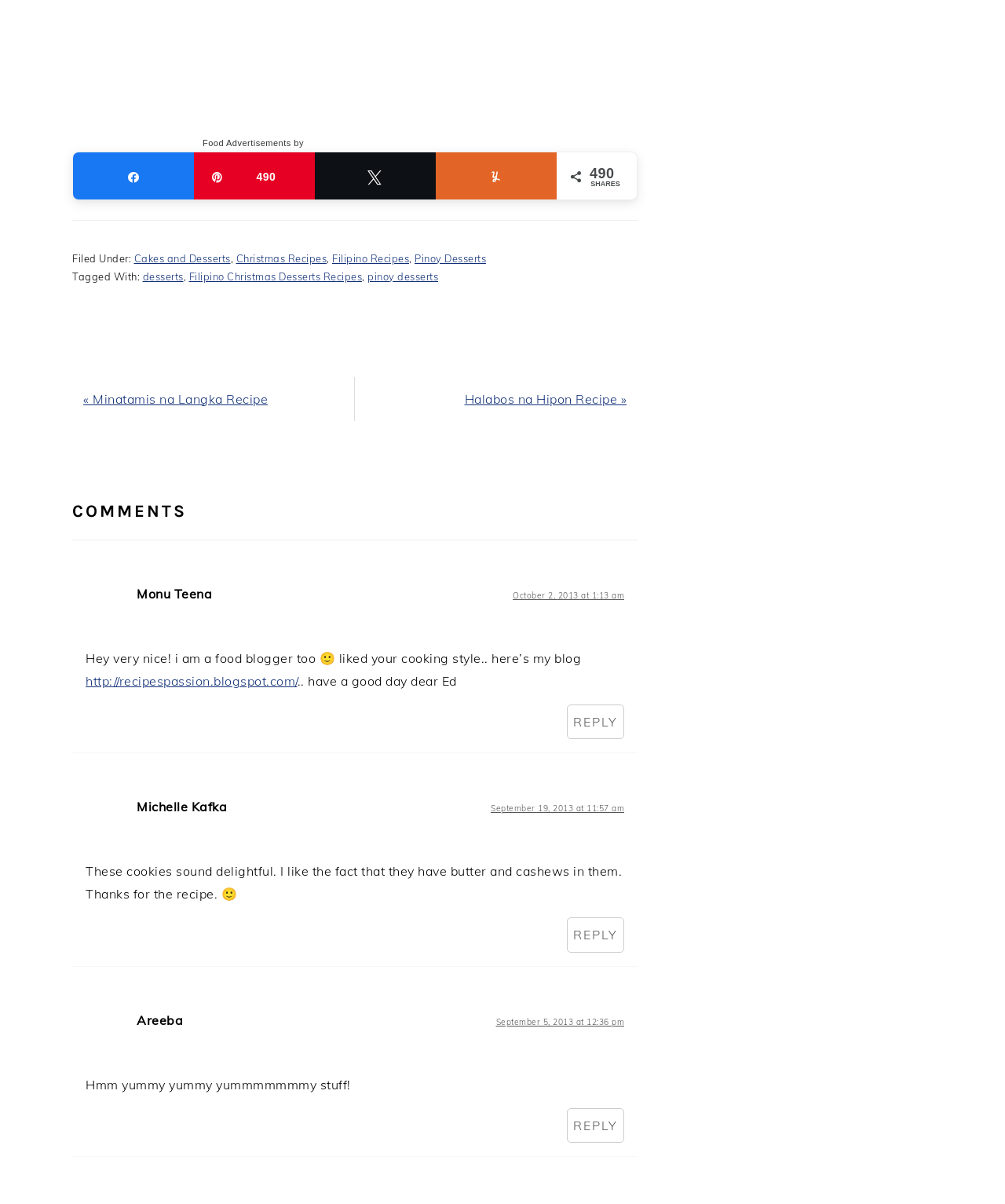Locate the bounding box coordinates of the clickable region necessary to complete the following instruction: "Reply to Monu Teena". Provide the coordinates in the format of four float numbers between 0 and 1, i.e., [left, top, right, bottom].

[0.564, 0.585, 0.621, 0.614]